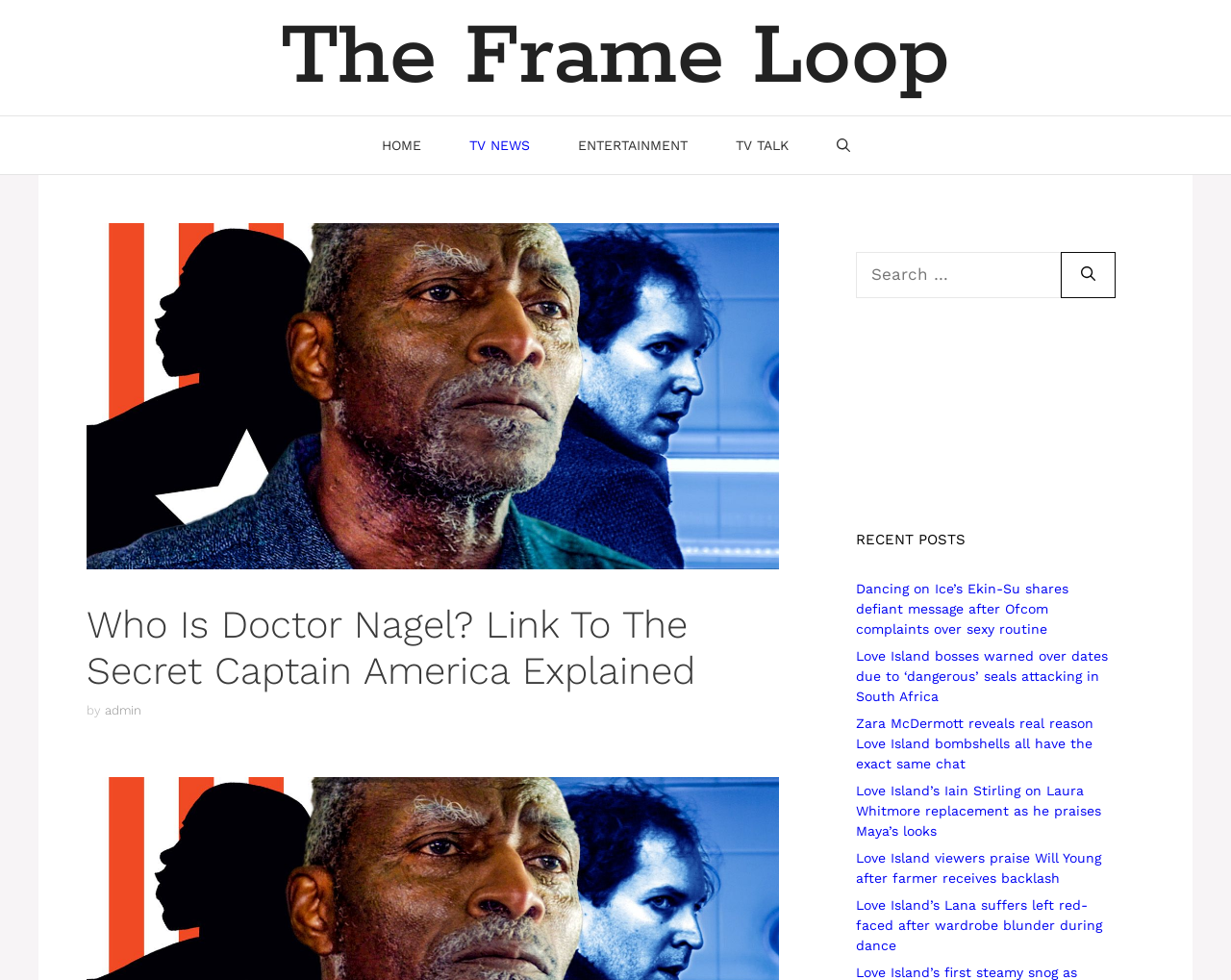What type of content does the website primarily feature?
Look at the image and respond with a one-word or short phrase answer.

TV news and entertainment